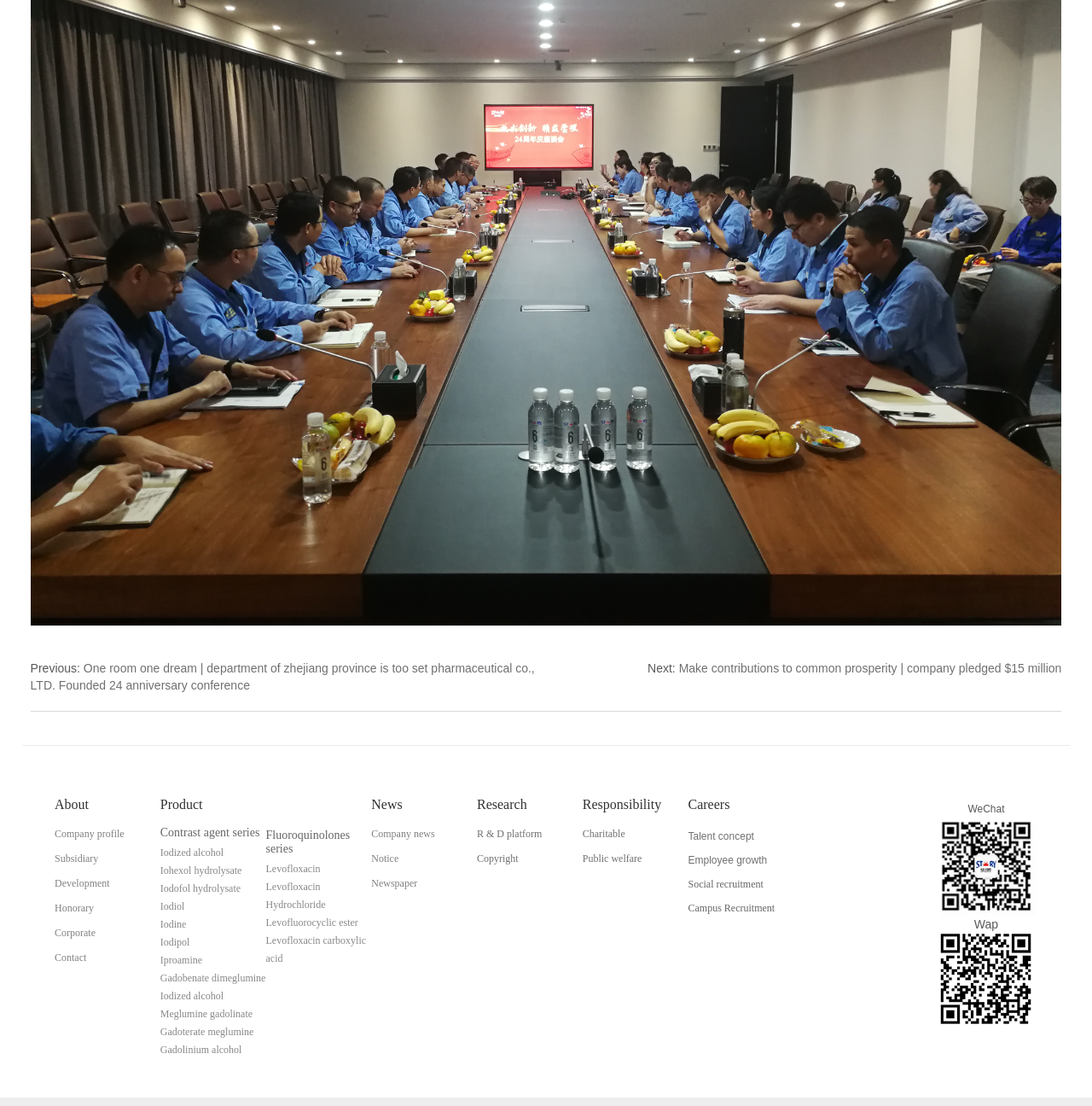How many subsidiary links are listed?
Answer the question using a single word or phrase, according to the image.

1